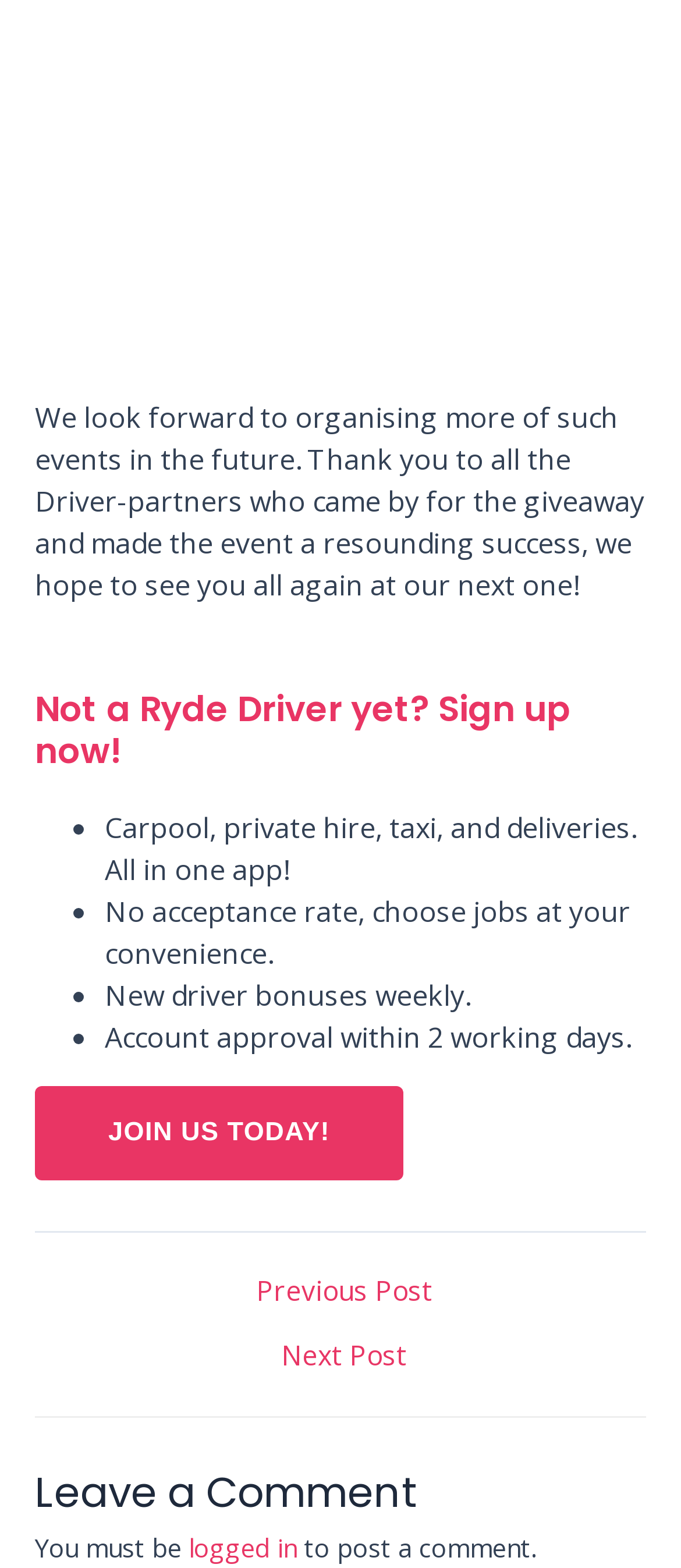Given the element description logged in, identify the bounding box coordinates for the UI element on the webpage screenshot. The format should be (top-left x, top-left y, bottom-right x, bottom-right y), with values between 0 and 1.

[0.277, 0.975, 0.436, 0.997]